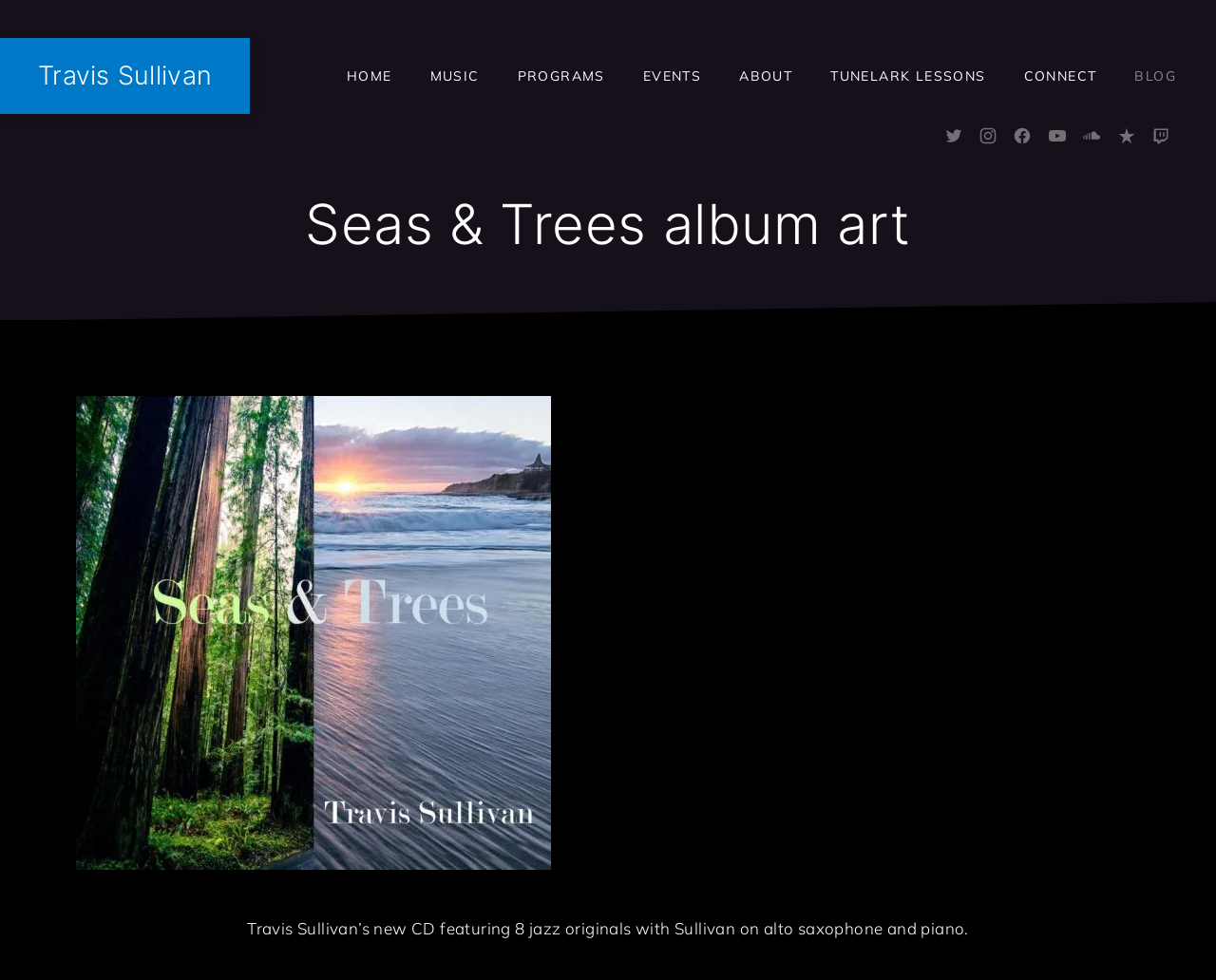What is the section below the navigation menu?
Refer to the image and provide a detailed answer to the question.

I found the answer by looking at the heading 'Seas & Trees album art' which is below the navigation menu and describes the album art section.